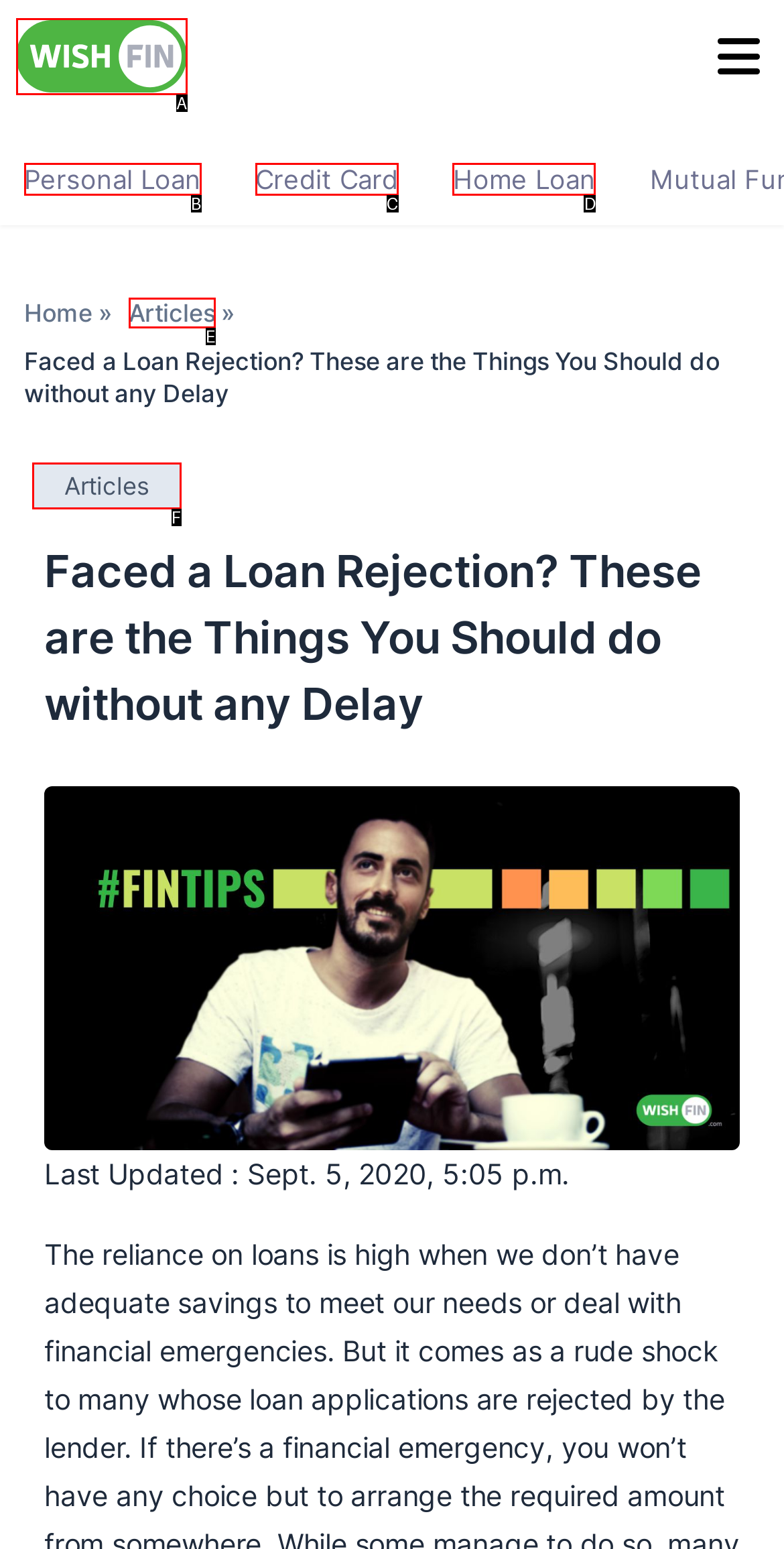From the available choices, determine which HTML element fits this description: Personal Loan Respond with the correct letter.

B